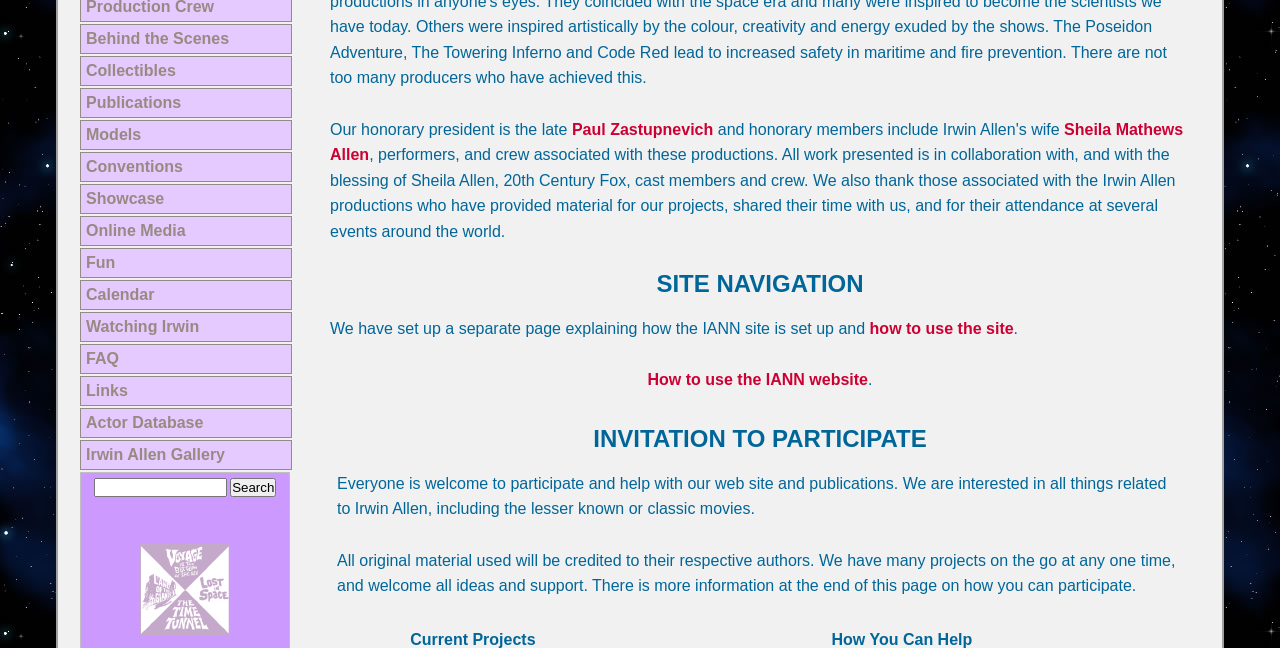Locate the bounding box coordinates for the element described below: "name="zoom_query"". The coordinates must be four float values between 0 and 1, formatted as [left, top, right, bottom].

[0.073, 0.737, 0.177, 0.766]